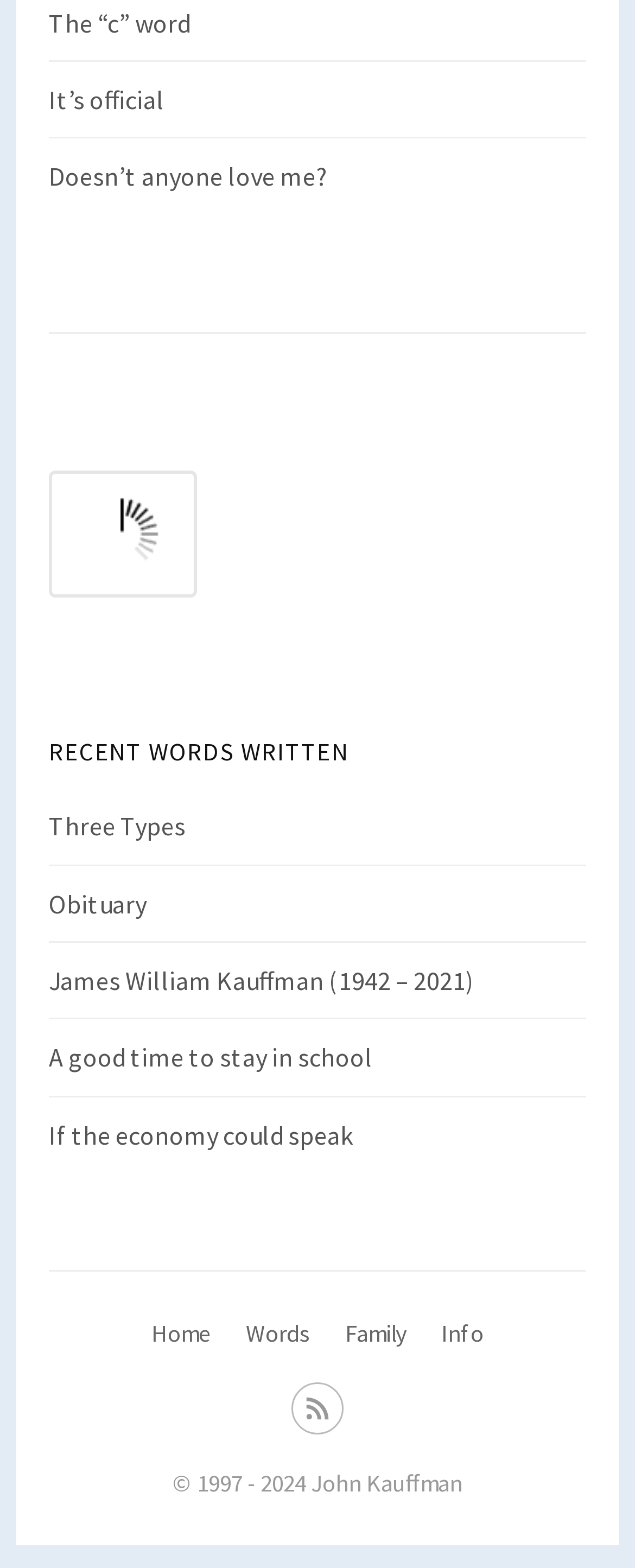Find the bounding box coordinates for the element that must be clicked to complete the instruction: "View article about 130-million-year-old mosquito fossil". The coordinates should be four float numbers between 0 and 1, indicated as [left, top, right, bottom].

None